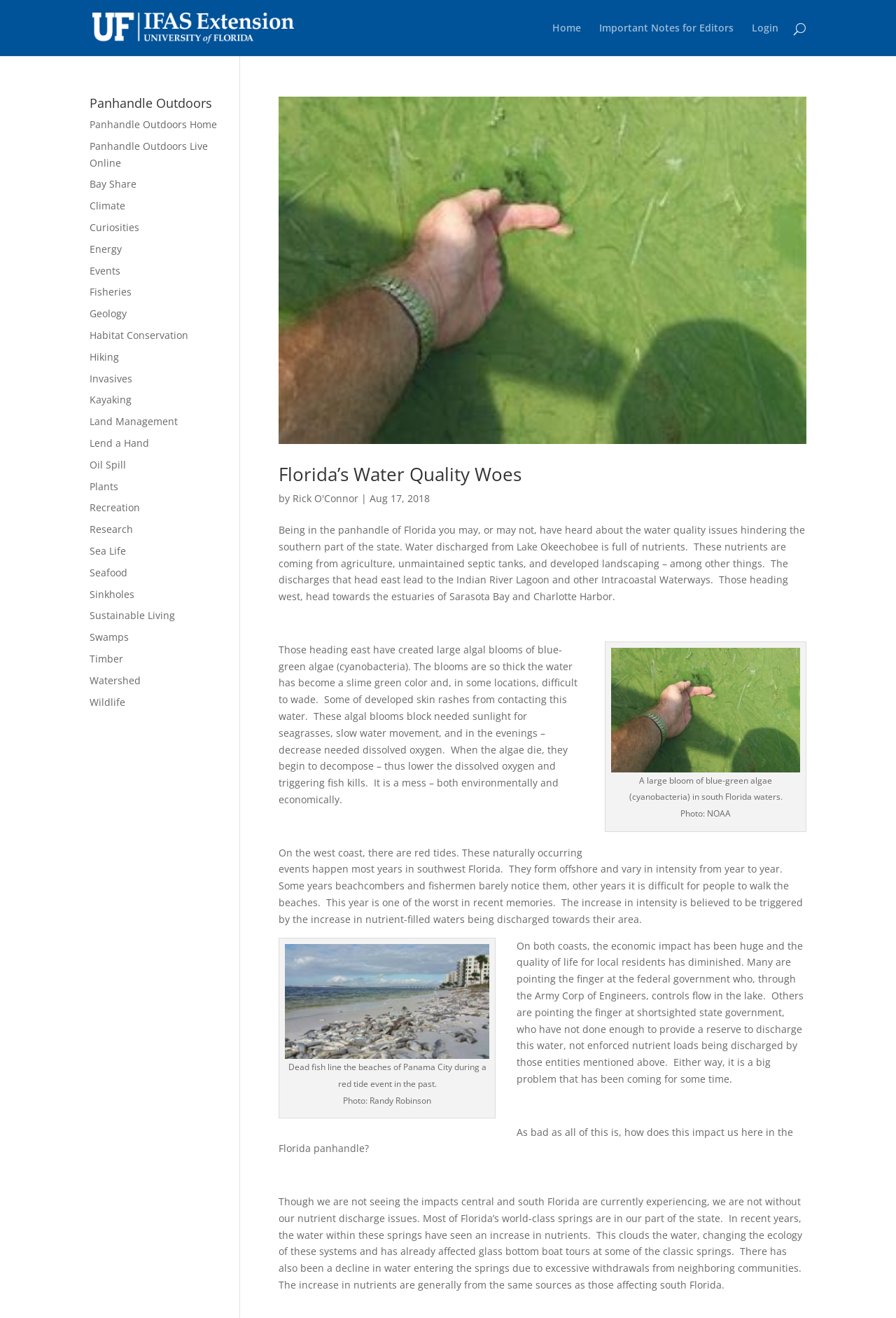What is the main topic of the webpage?
Use the image to answer the question with a single word or phrase.

Living Shoreline